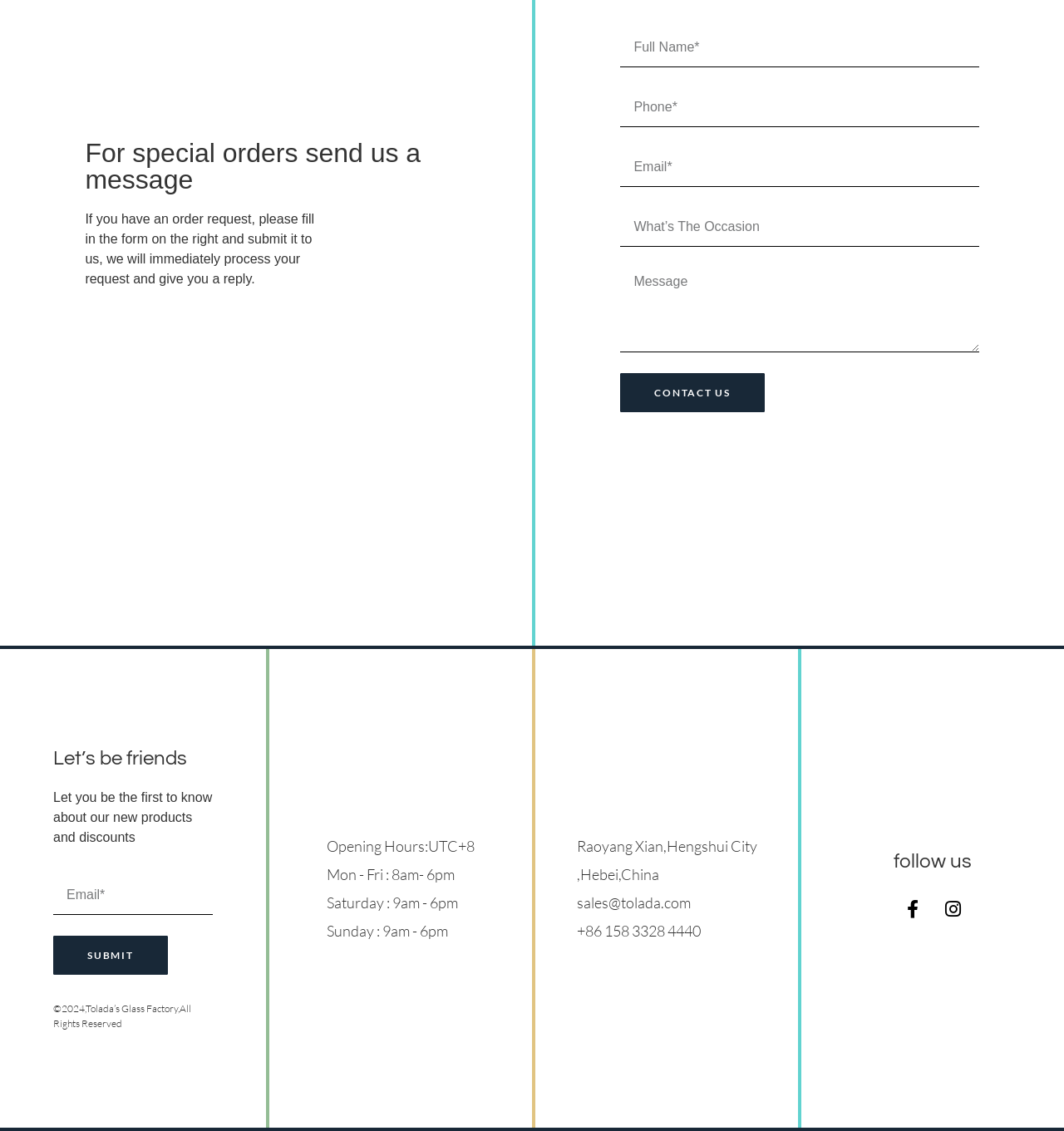How can I be the first to know about new products and discounts?
Answer the question with a single word or phrase derived from the image.

Subscribe to newsletter